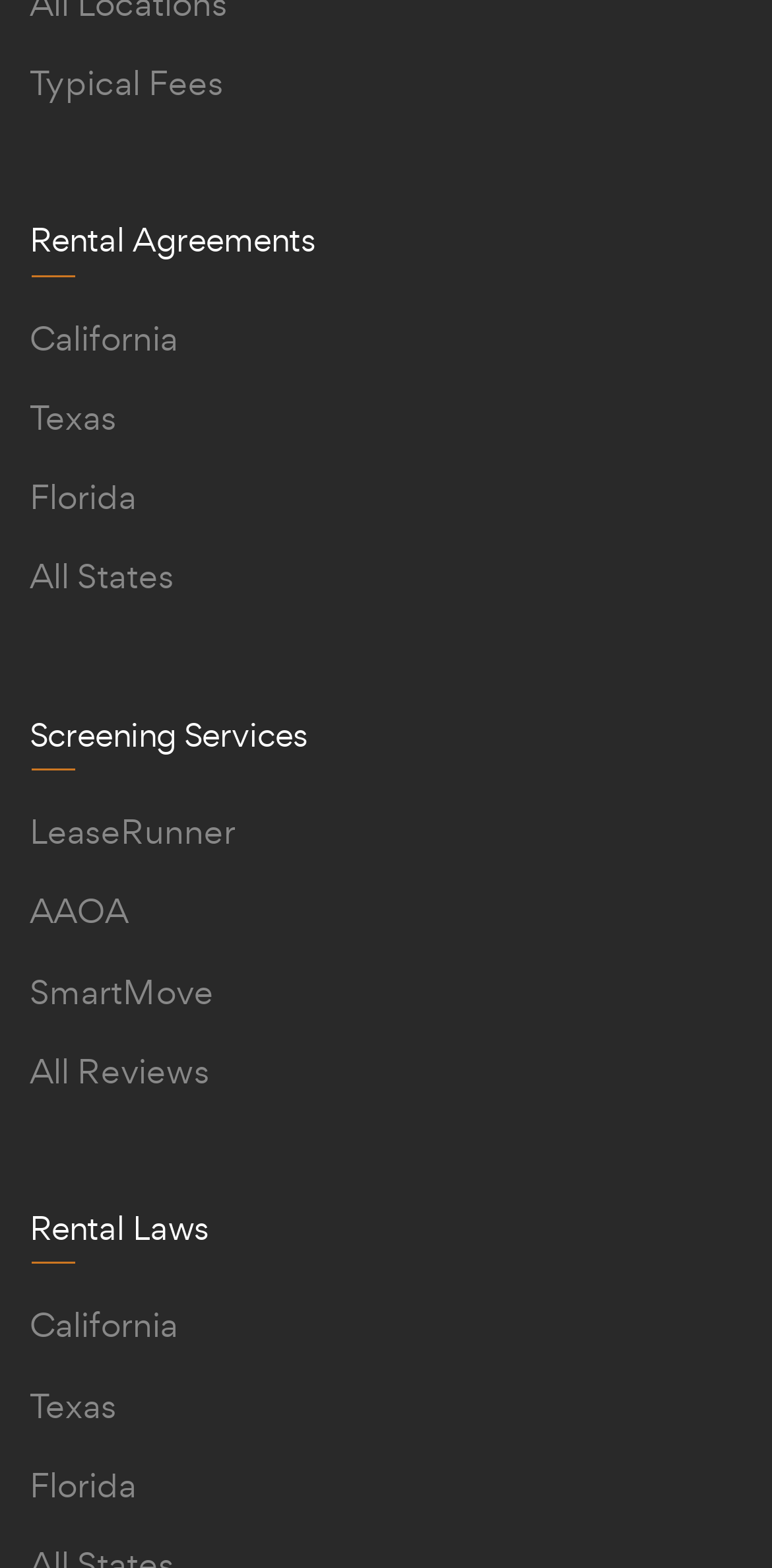Give a one-word or short phrase answer to the question: 
How many links are there under Screening Services?

4